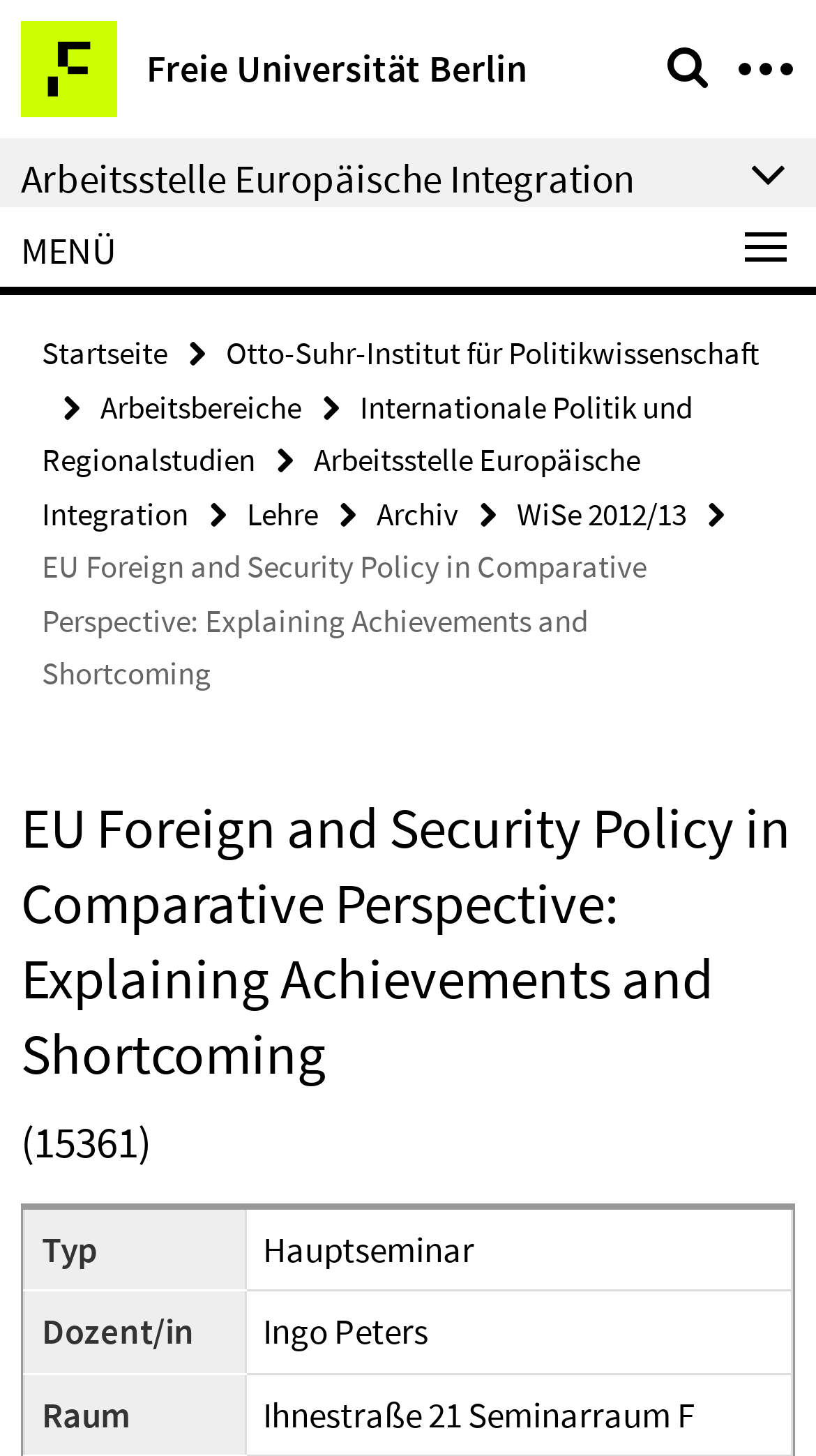Specify the bounding box coordinates of the area to click in order to execute this command: 'visit Arbeitsstelle Europäische Integration'. The coordinates should consist of four float numbers ranging from 0 to 1, and should be formatted as [left, top, right, bottom].

[0.026, 0.103, 0.974, 0.141]